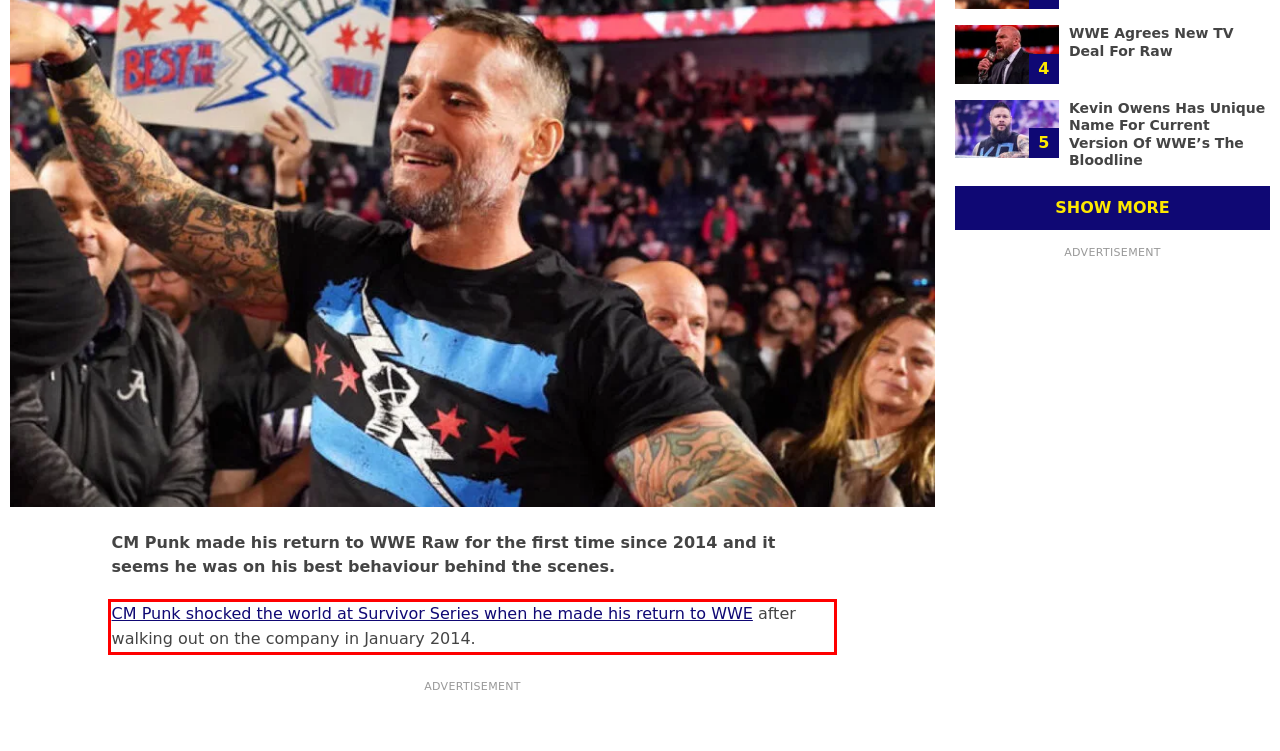You are given a screenshot of a webpage with a UI element highlighted by a red bounding box. Please perform OCR on the text content within this red bounding box.

CM Punk shocked the world at Survivor Series when he made his return to WWE after walking out on the company in January 2014.